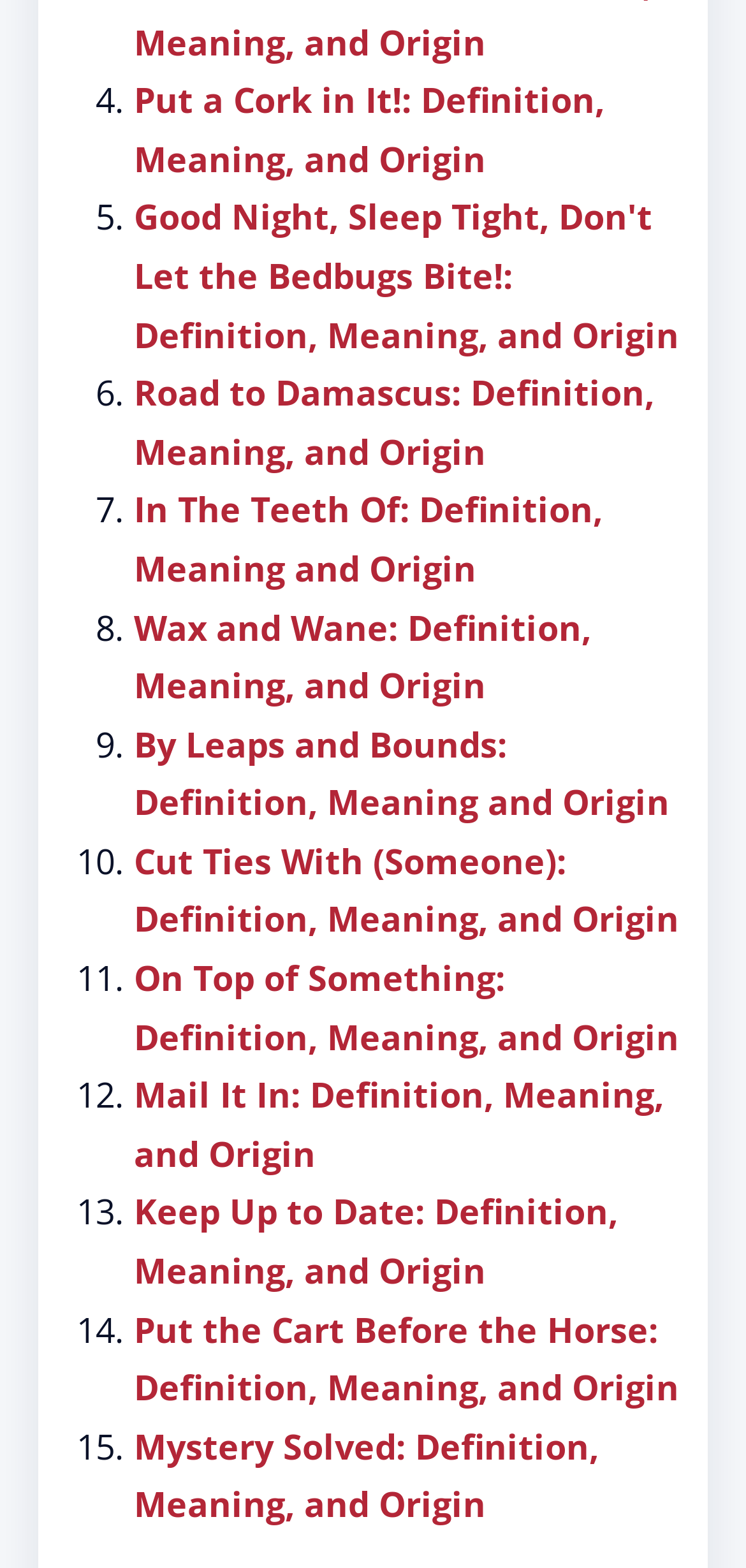Refer to the image and provide an in-depth answer to the question: 
How many idioms are listed on this page?

I counted the number of links on the page, each of which corresponds to a different idiom. There are 15 links, starting from 'Put a Cork in It!' and ending with 'Mystery Solved'.